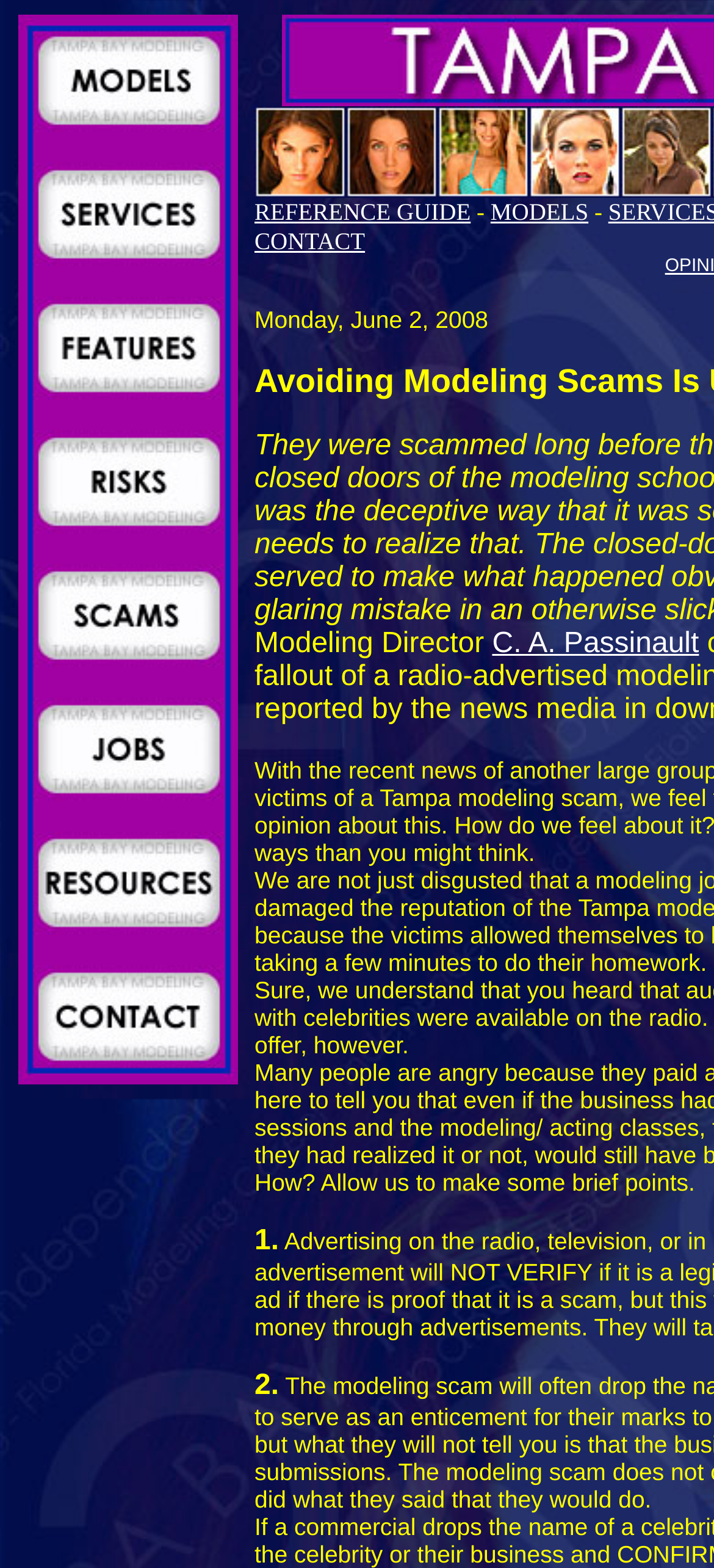What is the main topic of this webpage?
Please use the image to deliver a detailed and complete answer.

Based on the webpage's content, it appears to be a resource website for models, providing information and tools for their careers, including portfolio development, job boards, and scam protection.